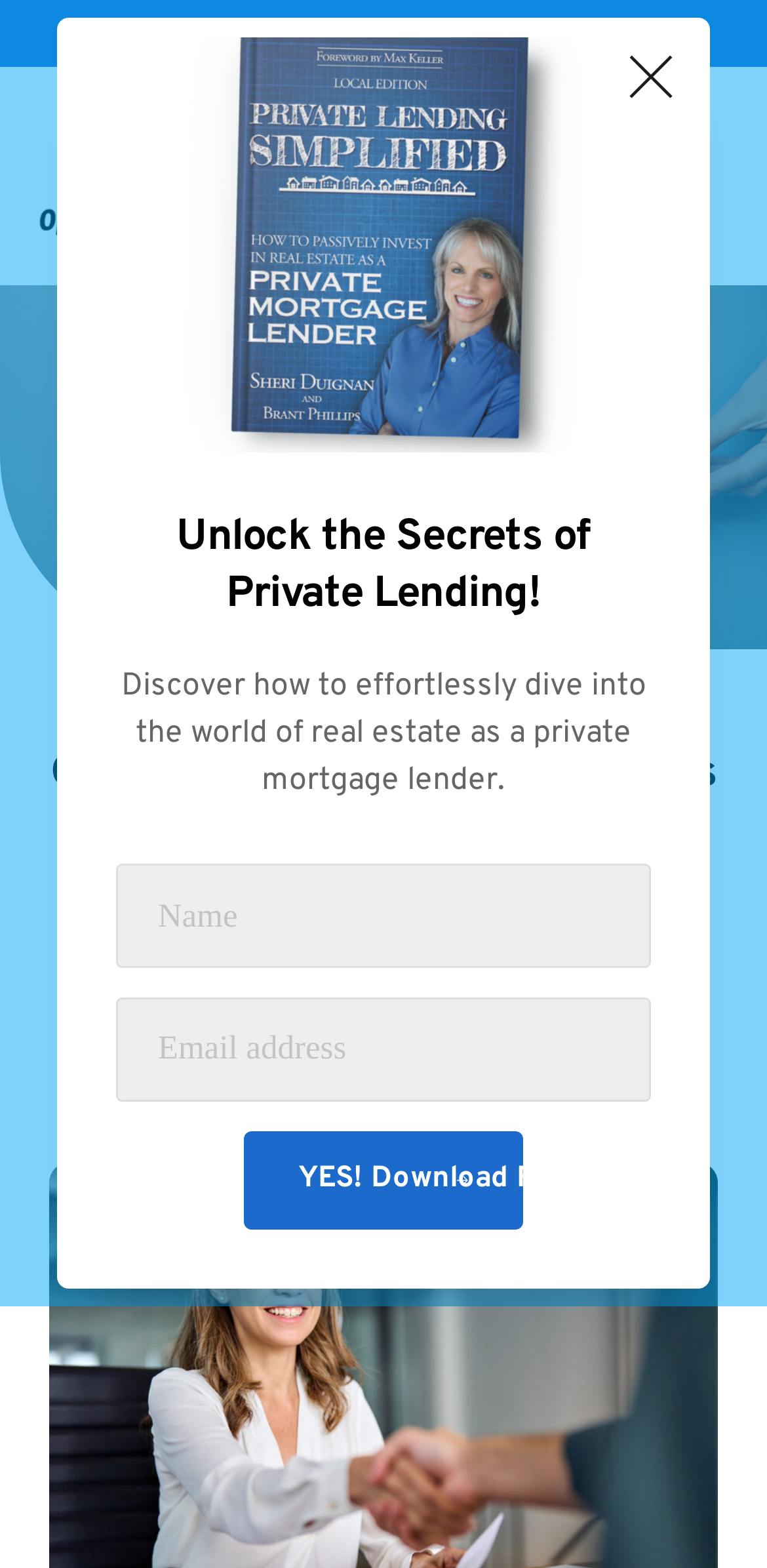How many funding solutions are mentioned on the webpage?
Please interpret the details in the image and answer the question thoroughly.

The webpage mentions two primary solutions designed to empower users in reaching their objectives, which are EMD Funding and Transactional Funding, indicating that there are two funding solutions mentioned.